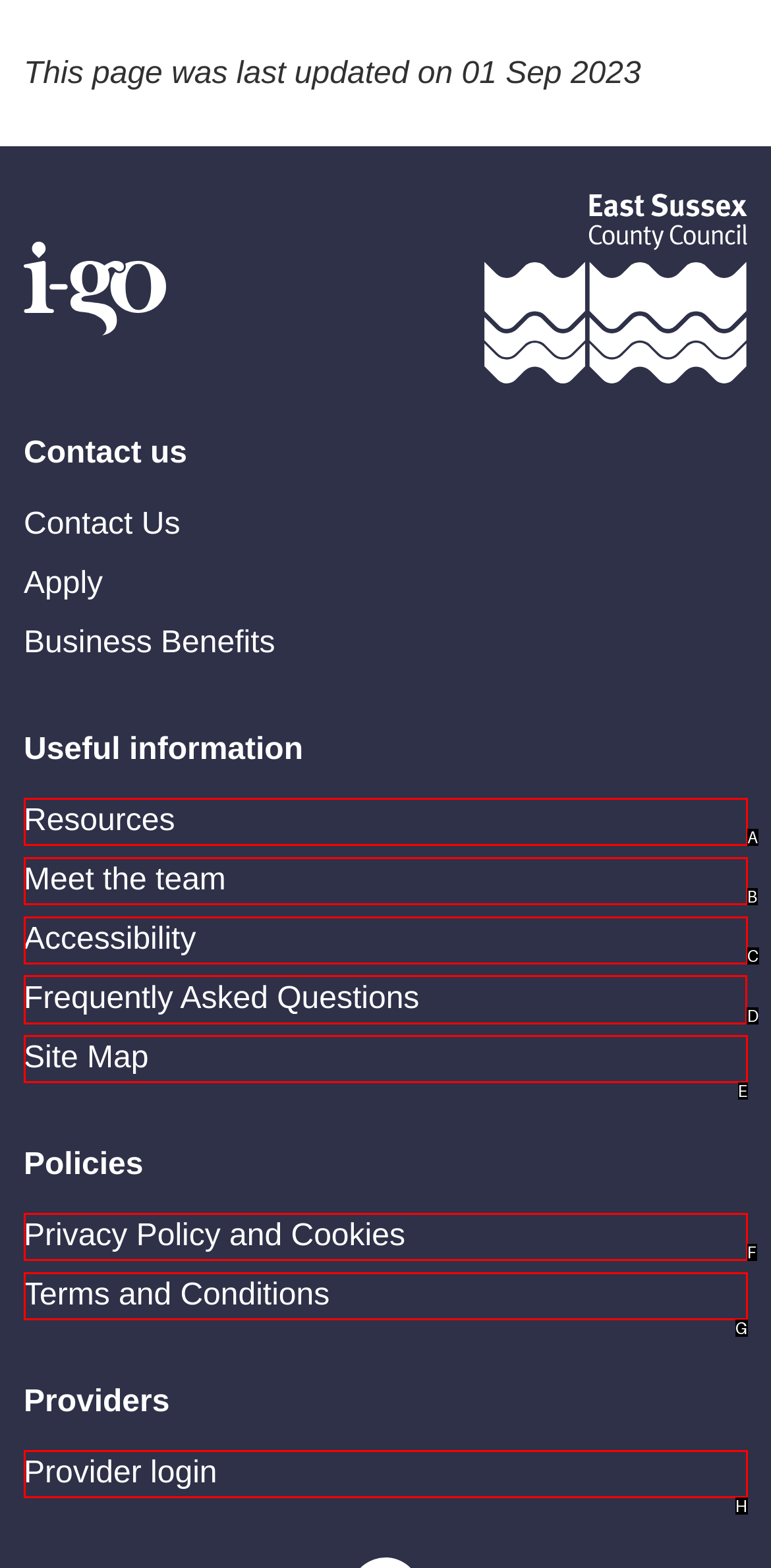Which option should be clicked to complete this task: Check Frequently Asked Questions
Reply with the letter of the correct choice from the given choices.

D